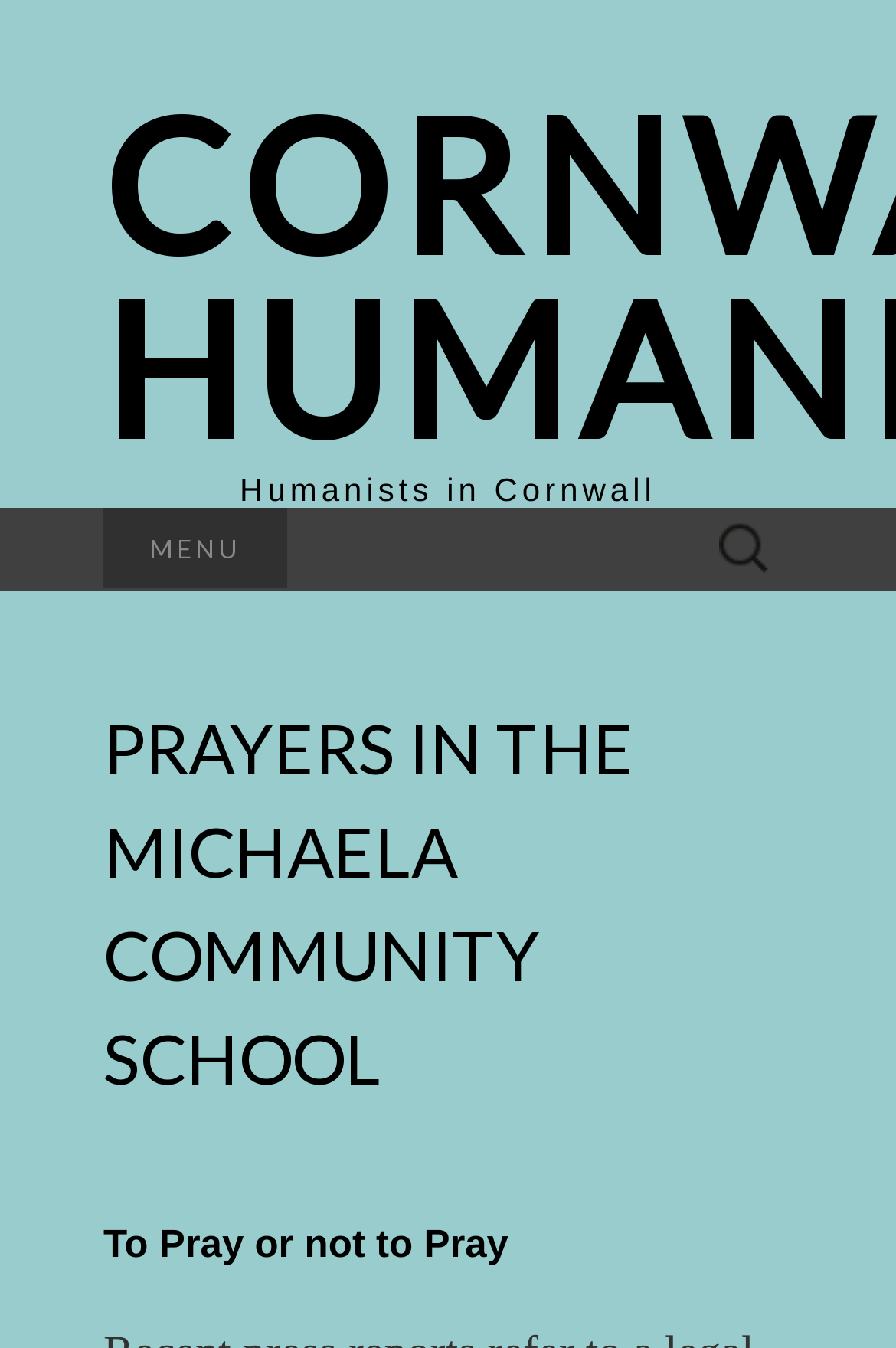Provide a brief response using a word or short phrase to this question:
What is the last heading on the webpage?

To Pray or not to Pray